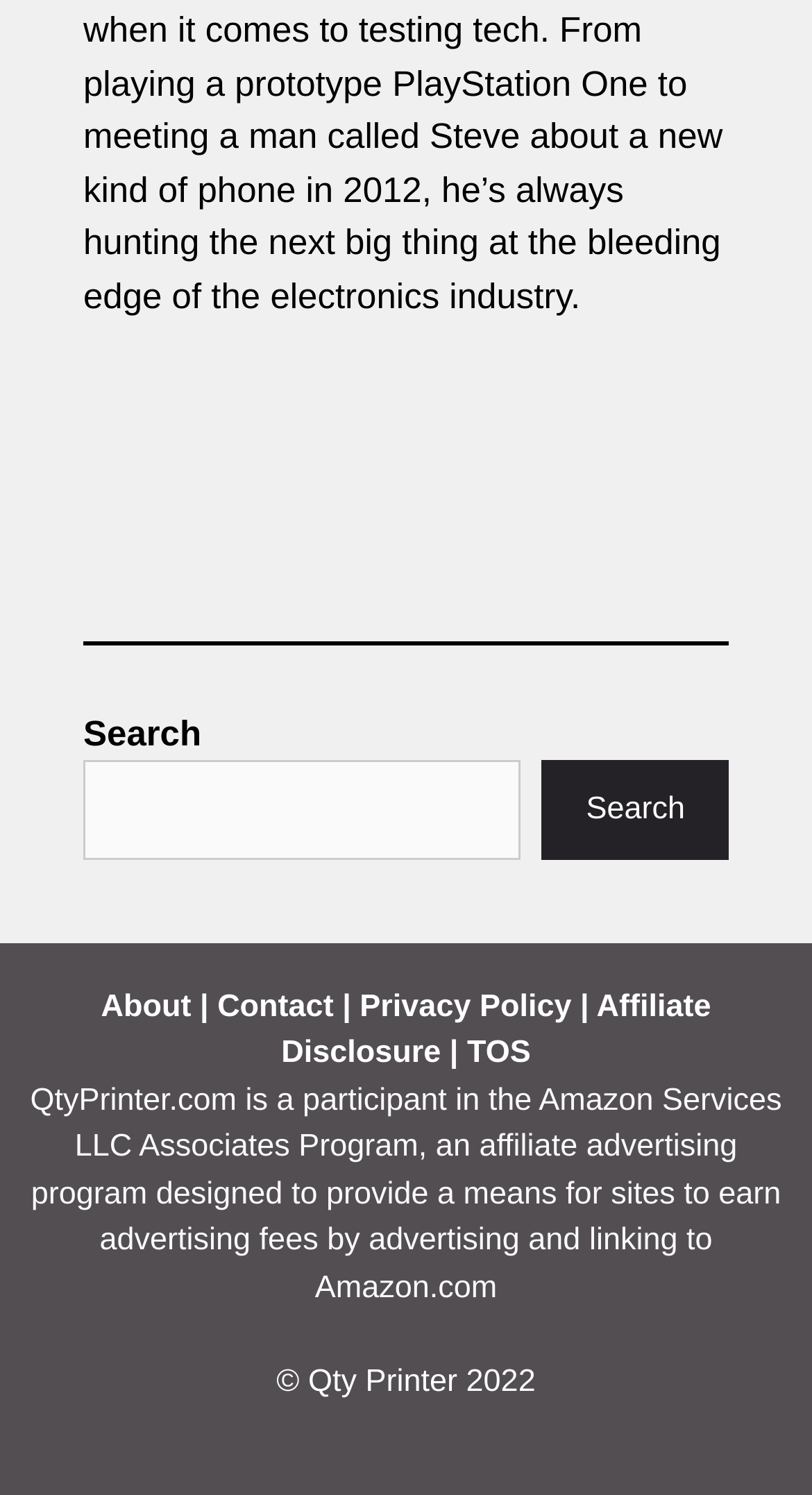Find the bounding box coordinates of the element I should click to carry out the following instruction: "Check 'CATEGORIES'".

None